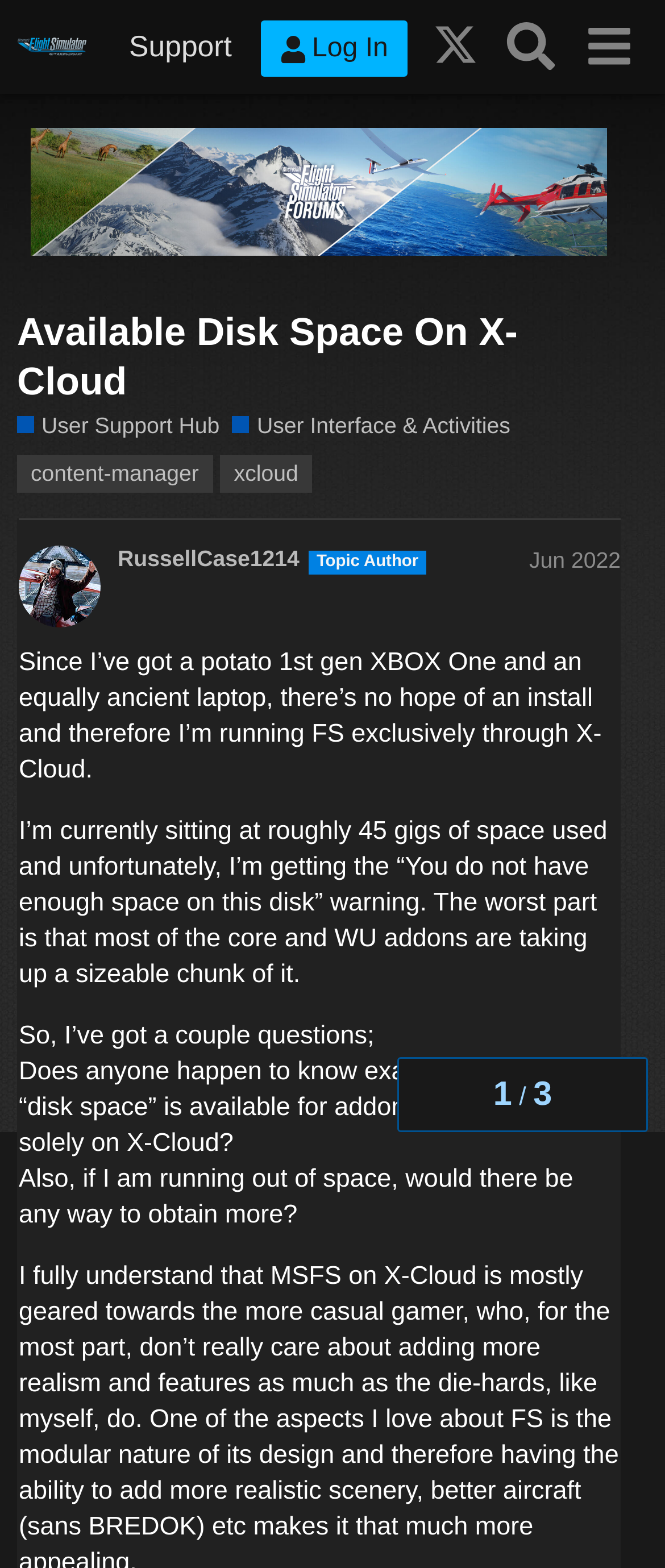Specify the bounding box coordinates of the element's area that should be clicked to execute the given instruction: "Click on the 'Log In' button". The coordinates should be four float numbers between 0 and 1, i.e., [left, top, right, bottom].

[0.392, 0.014, 0.612, 0.049]